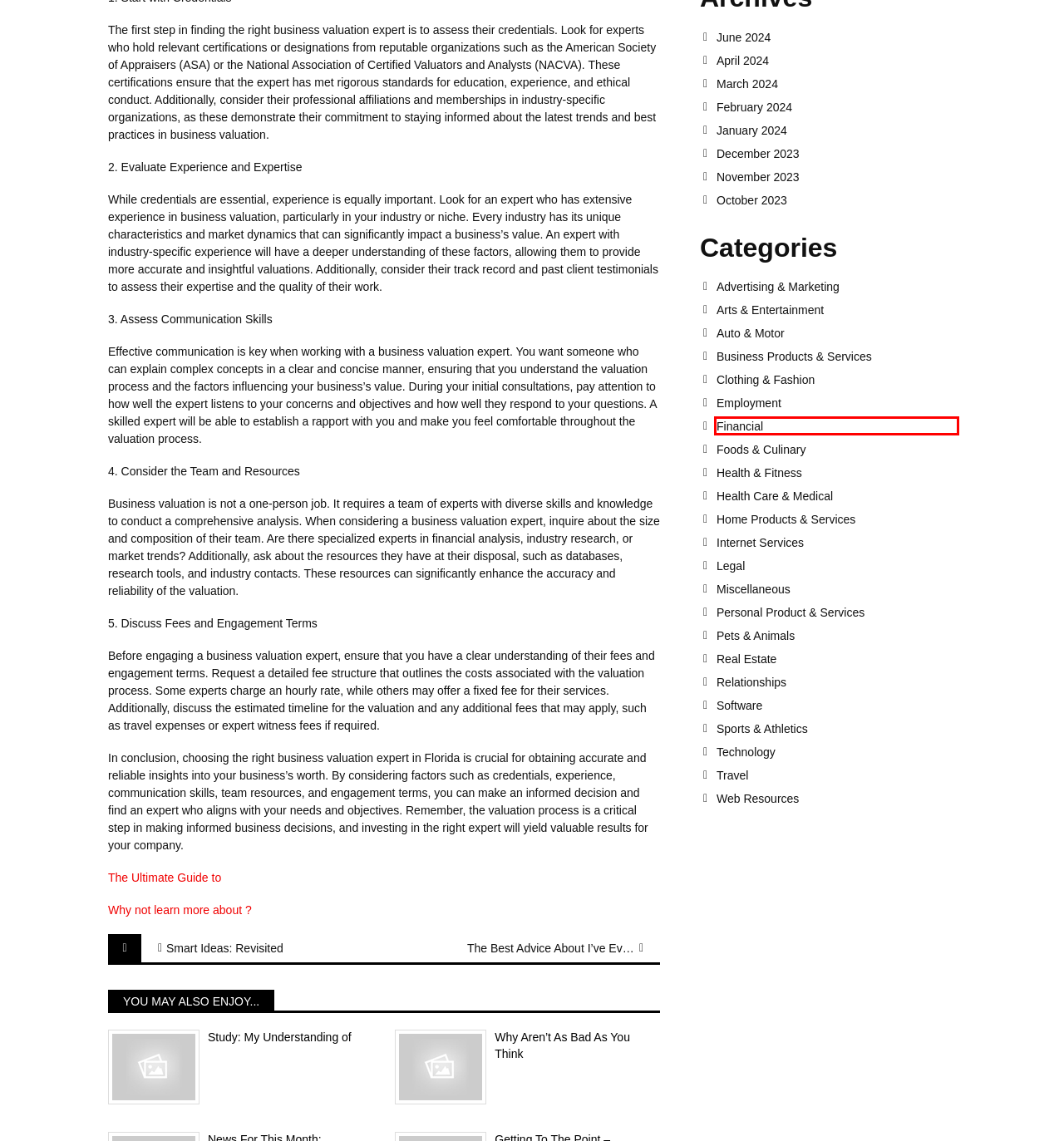You are given a screenshot of a webpage within which there is a red rectangle bounding box. Please choose the best webpage description that matches the new webpage after clicking the selected element in the bounding box. Here are the options:
A. Travel – Okuman 7
B. Web Resources – Okuman 7
C. Financial – Okuman 7
D. Auto & Motor – Okuman 7
E. Business Products & Services – Okuman 7
F. Health Care & Medical – Okuman 7
G. Arts & Entertainment – Okuman 7
H. January 2024 – Okuman 7

C